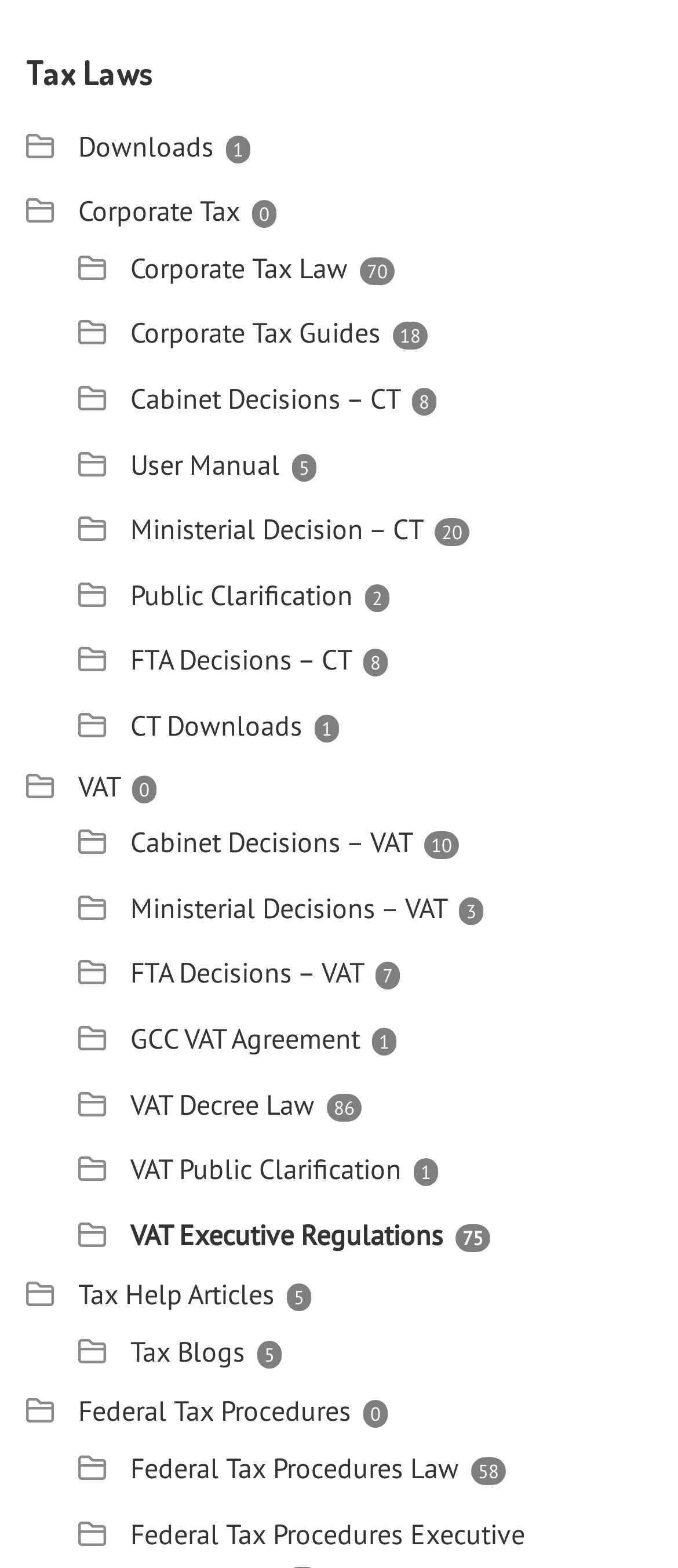Please find and report the bounding box coordinates of the element to click in order to perform the following action: "view car wash details". The coordinates should be expressed as four float numbers between 0 and 1, in the format [left, top, right, bottom].

None